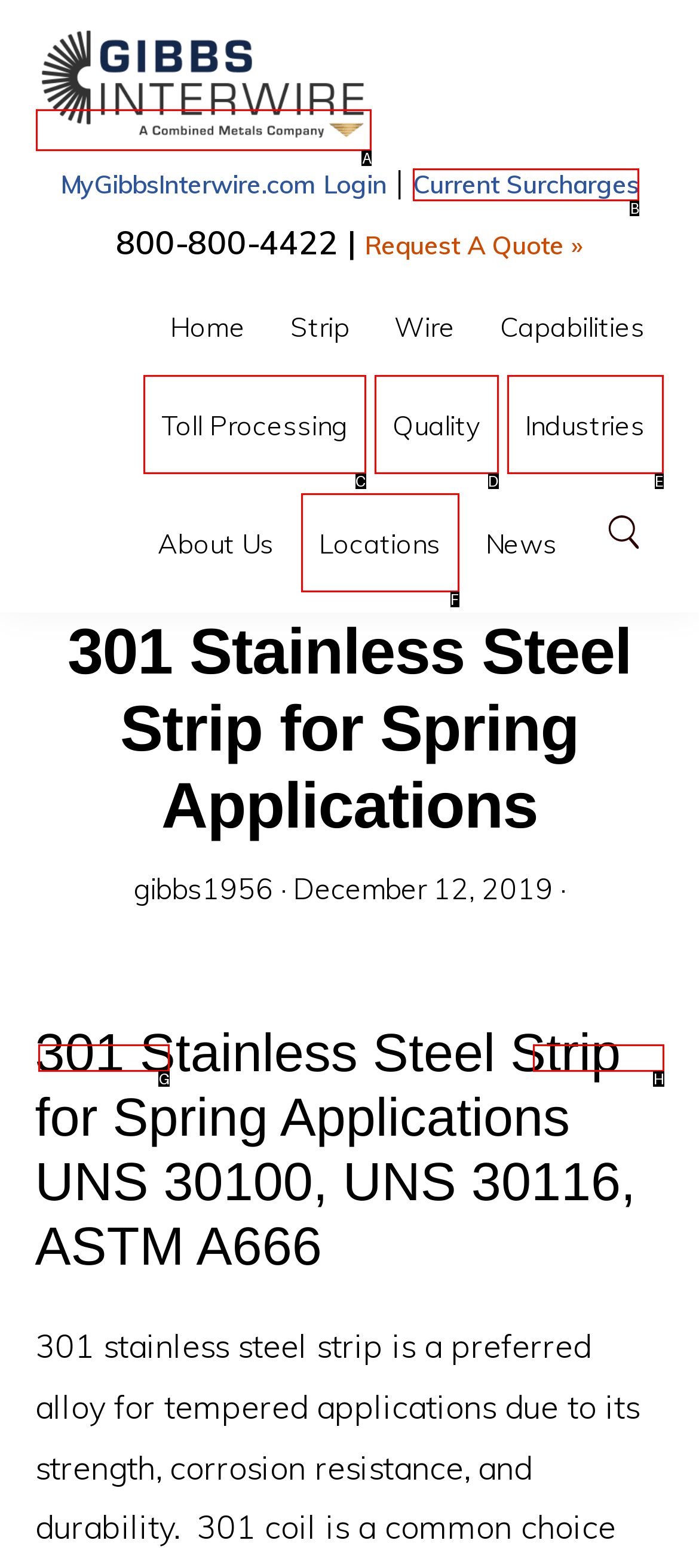Determine which HTML element matches the given description: Quality. Provide the corresponding option's letter directly.

D